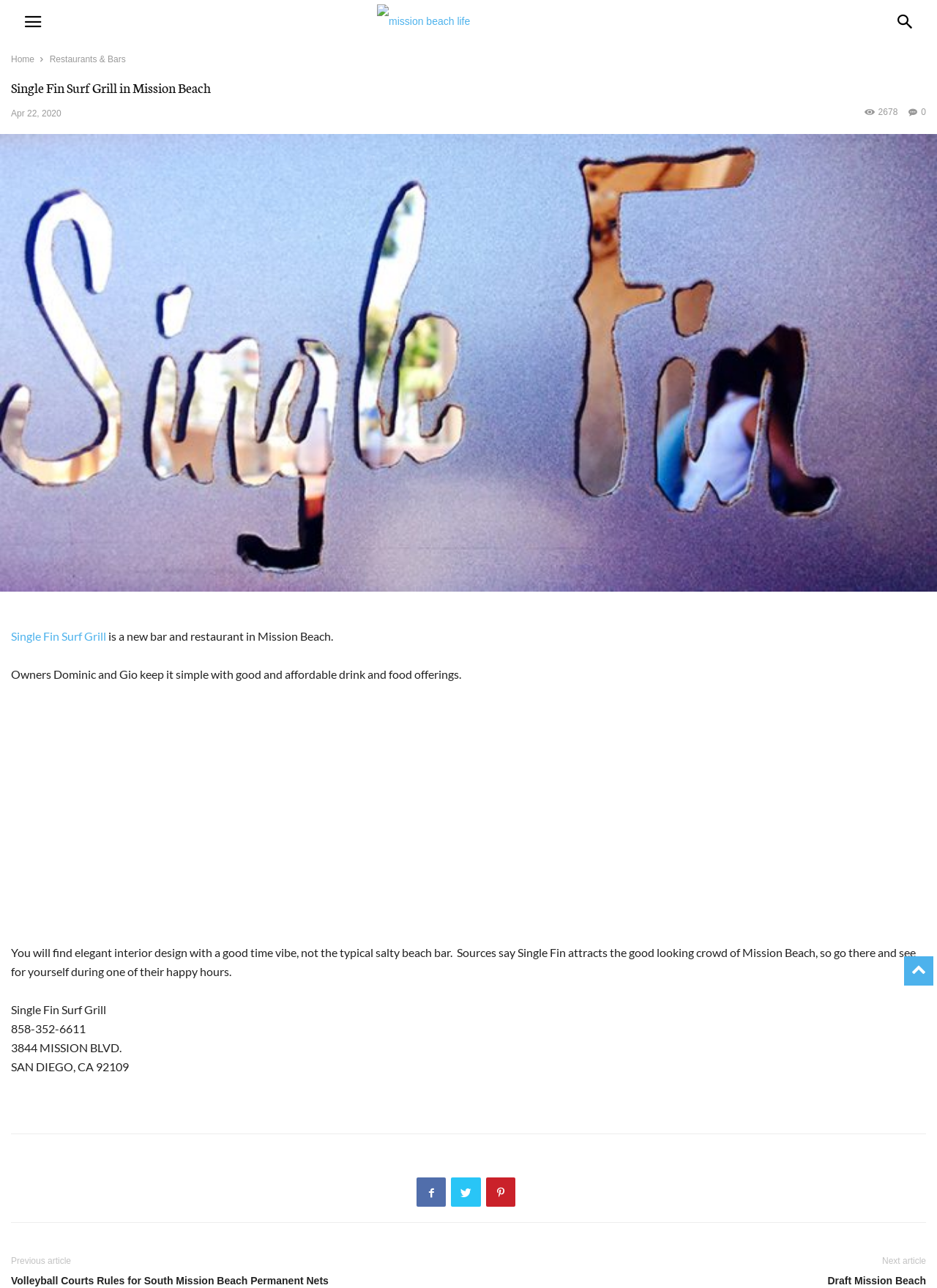Indicate the bounding box coordinates of the element that needs to be clicked to satisfy the following instruction: "View the image of mission beach life". The coordinates should be four float numbers between 0 and 1, i.e., [left, top, right, bottom].

[0.402, 0.0, 0.598, 0.034]